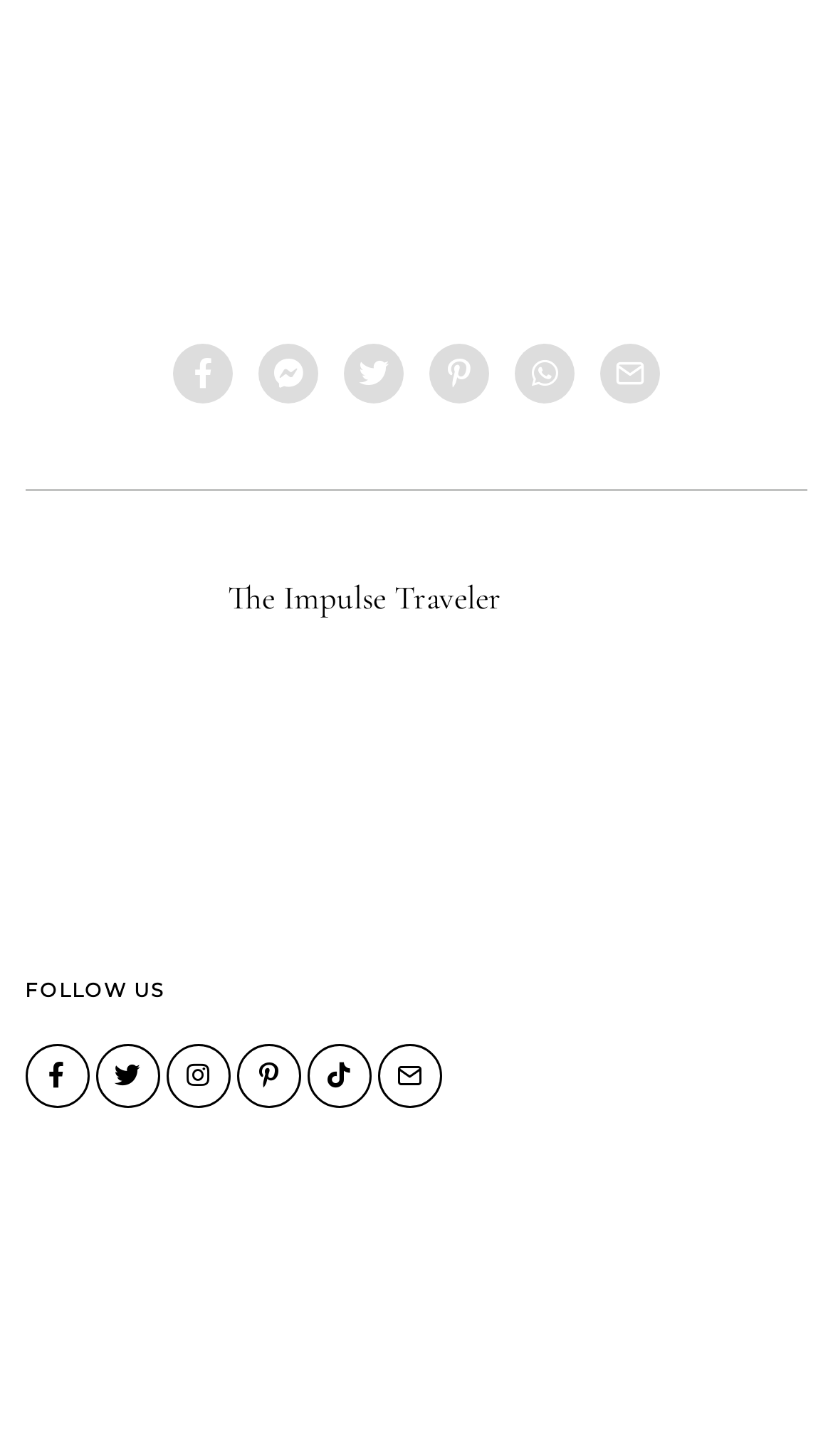Using the details in the image, give a detailed response to the question below:
How many navigation links are there at the top?

I counted the number of navigation links at the top of the page by looking at the link elements with icons. There are 6 links in total, each with a unique icon.